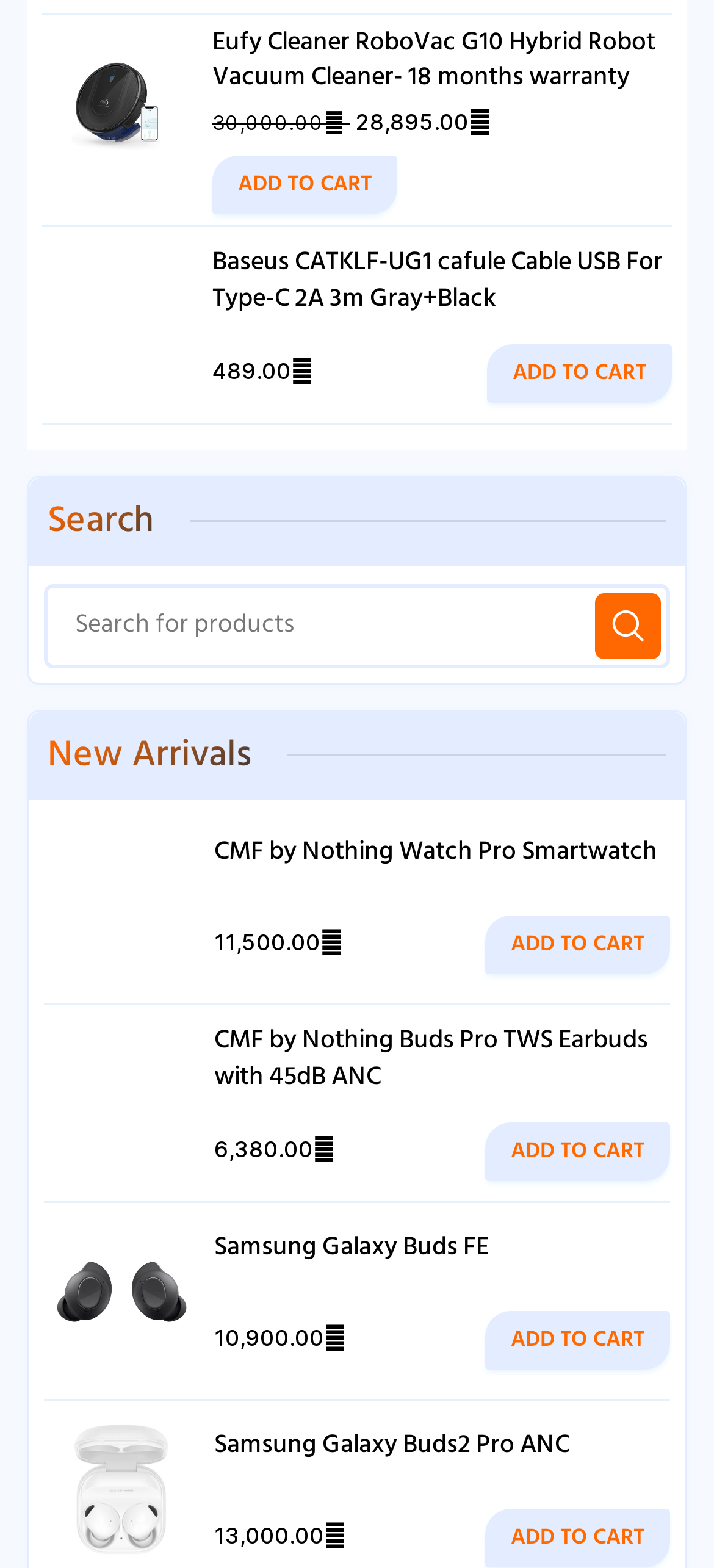Using the description: "Add to cart", determine the UI element's bounding box coordinates. Ensure the coordinates are in the format of four float numbers between 0 and 1, i.e., [left, top, right, bottom].

[0.679, 0.716, 0.938, 0.754]